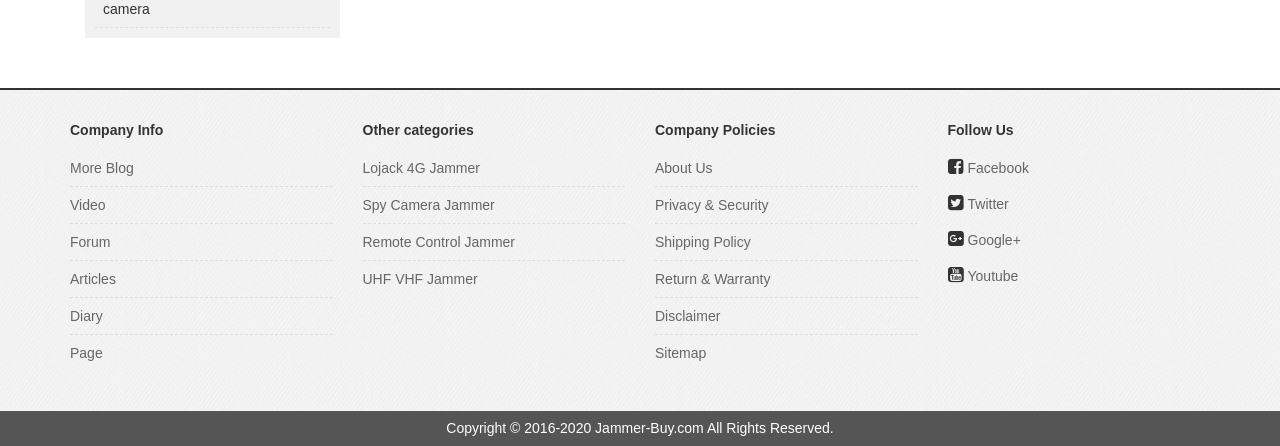Locate the bounding box coordinates of the clickable area to execute the instruction: "Read about Lojack 4G Jammer". Provide the coordinates as four float numbers between 0 and 1, represented as [left, top, right, bottom].

[0.283, 0.337, 0.488, 0.417]